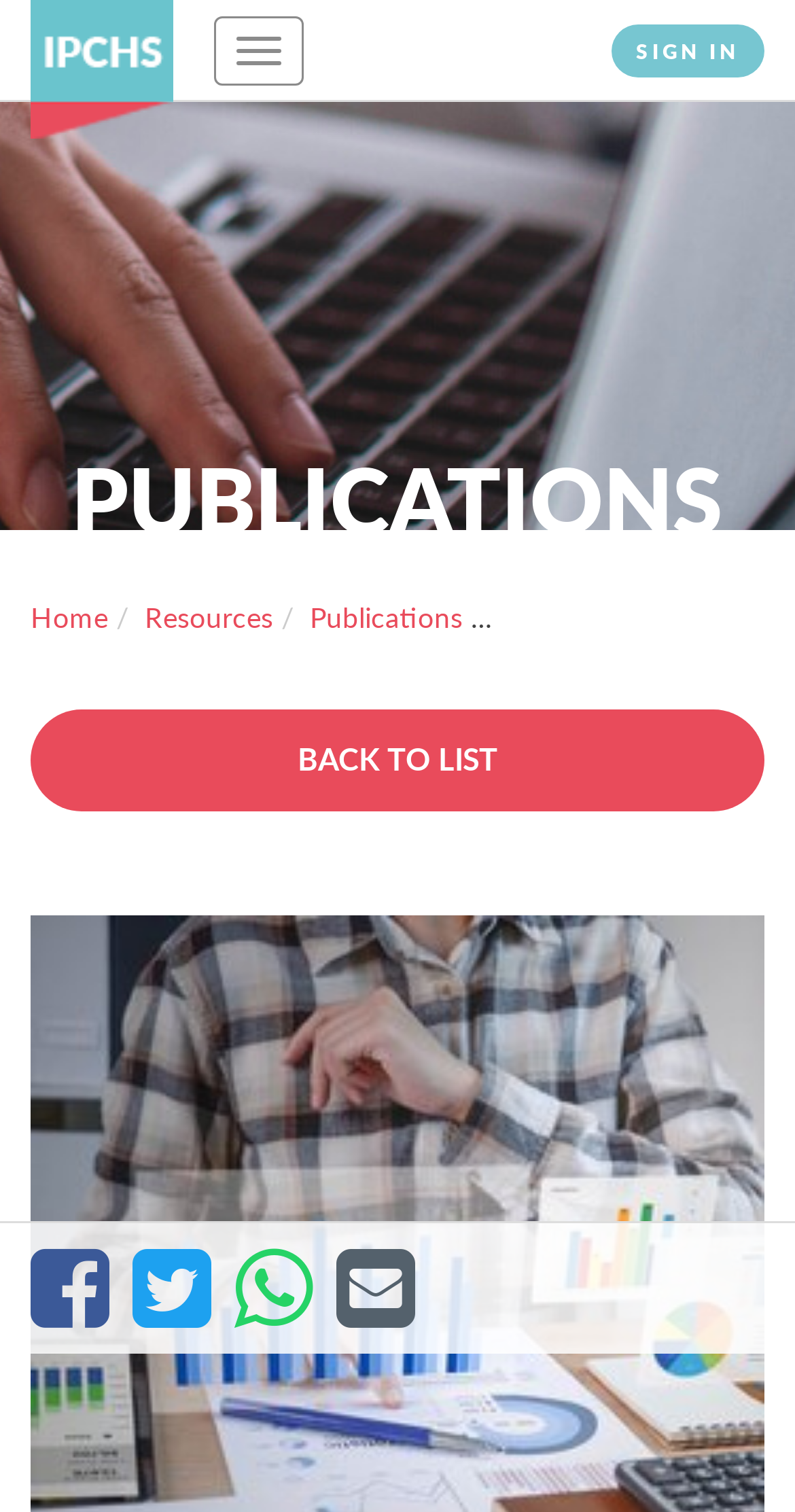Please identify the bounding box coordinates of the element that needs to be clicked to execute the following command: "sign in". Provide the bounding box using four float numbers between 0 and 1, formatted as [left, top, right, bottom].

[0.769, 0.016, 0.962, 0.052]